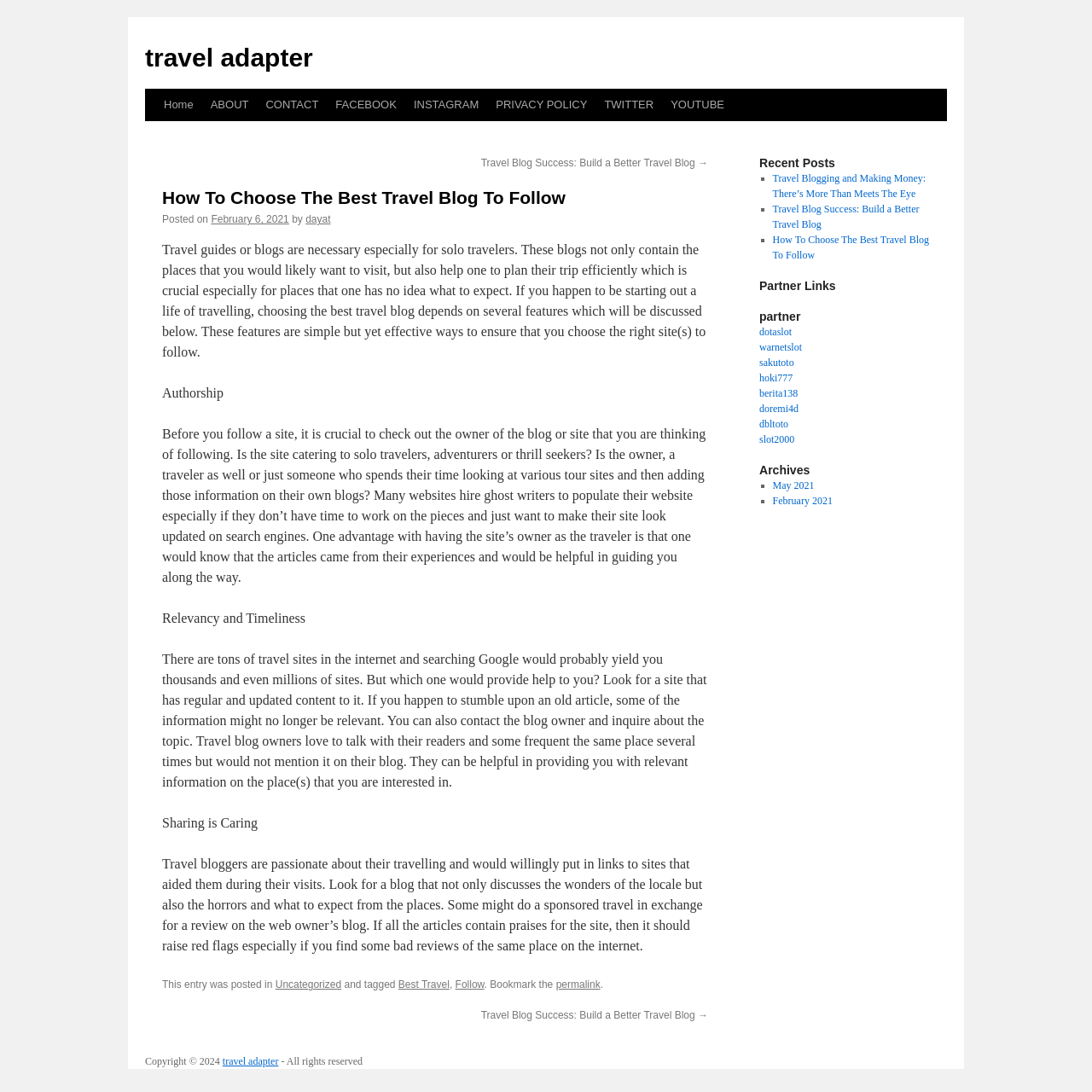Determine the bounding box coordinates for the UI element with the following description: "February 2021". The coordinates should be four float numbers between 0 and 1, represented as [left, top, right, bottom].

[0.707, 0.453, 0.762, 0.464]